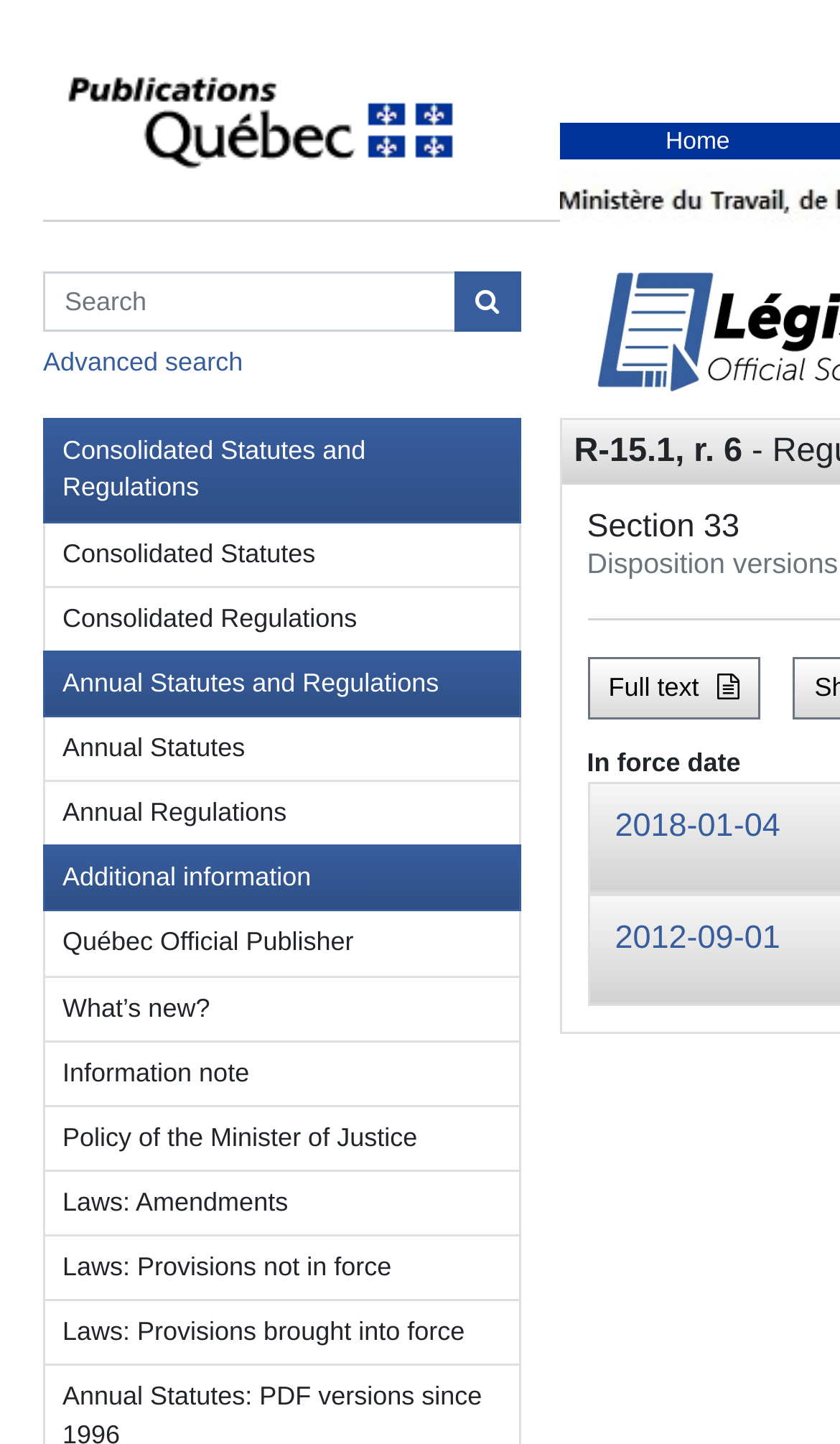Please specify the coordinates of the bounding box for the element that should be clicked to carry out this instruction: "Click on Advanced search". The coordinates must be four float numbers between 0 and 1, formatted as [left, top, right, bottom].

[0.051, 0.24, 0.289, 0.261]